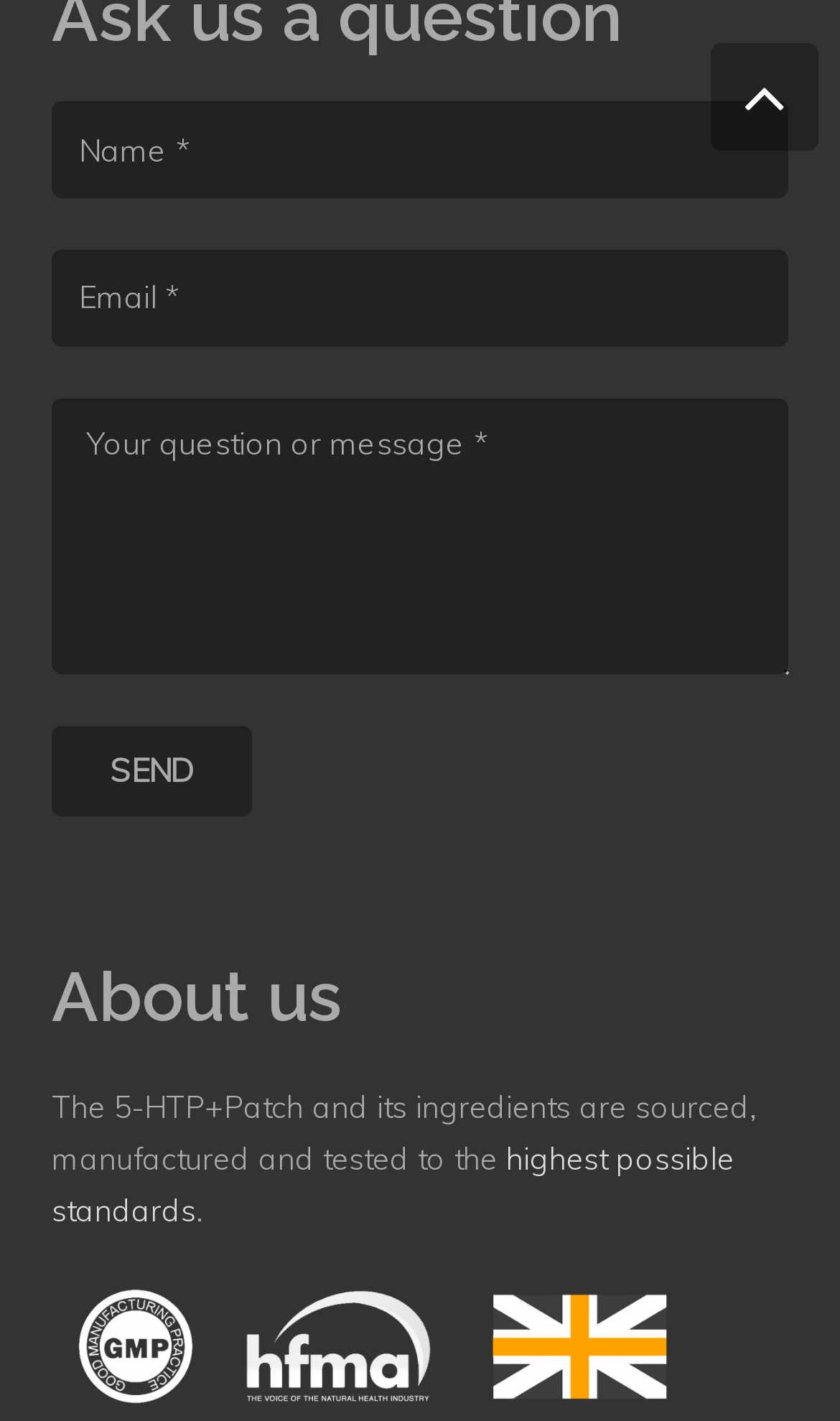Reply to the question with a brief word or phrase: What is the text on the button in the form?

Send